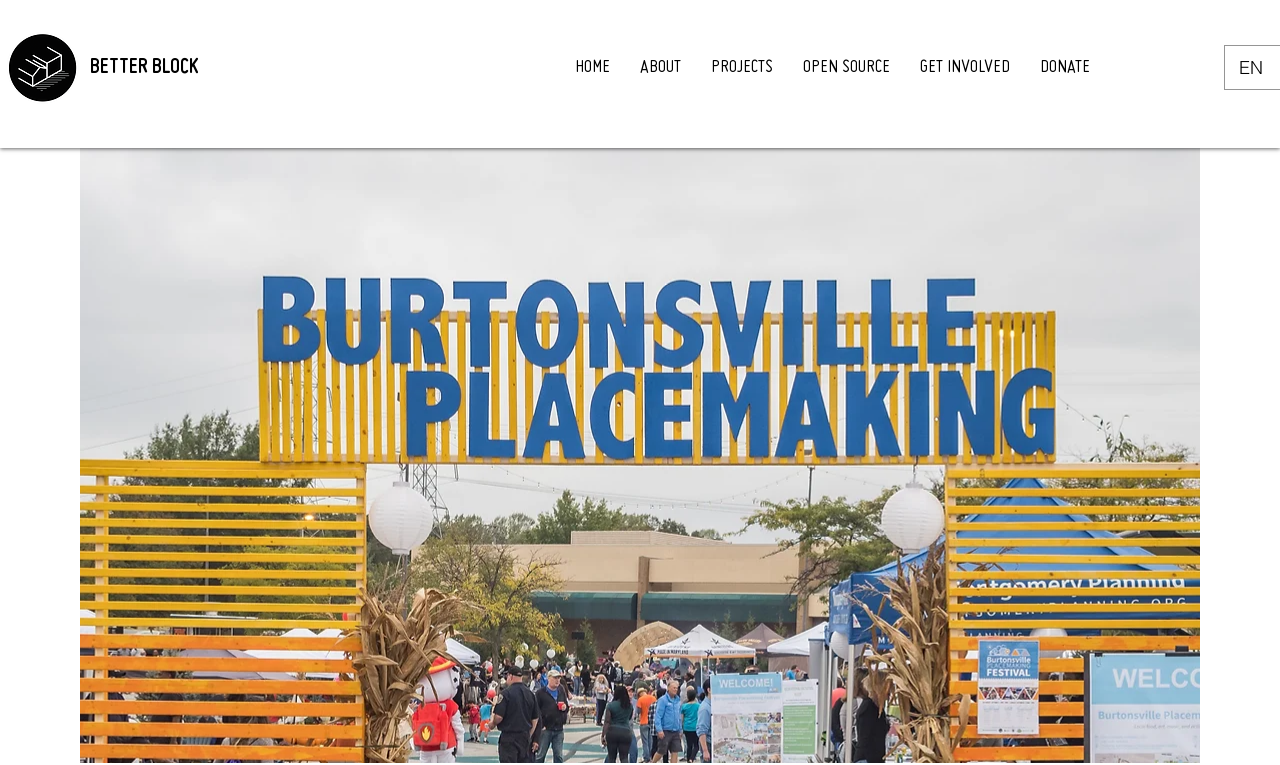Explain the webpage's design and content in an elaborate manner.

The webpage is titled "Burtsonville Better Block | The Better Block" and features a prominent link "BETTER BLOCK" at the top left corner. Below this link, there is a navigation menu labeled "Site" that spans across the top of the page, taking up most of the width. This menu contains six links: "HOME", "ABOUT", "PROJECTS", "OPEN SOURCE", "GET INVOLVED", and "DONATE", which are arranged horizontally from left to right. 

To the right of the navigation menu, there are two small text elements: a non-breaking space character and the text "EN", which appears to be a language indicator.